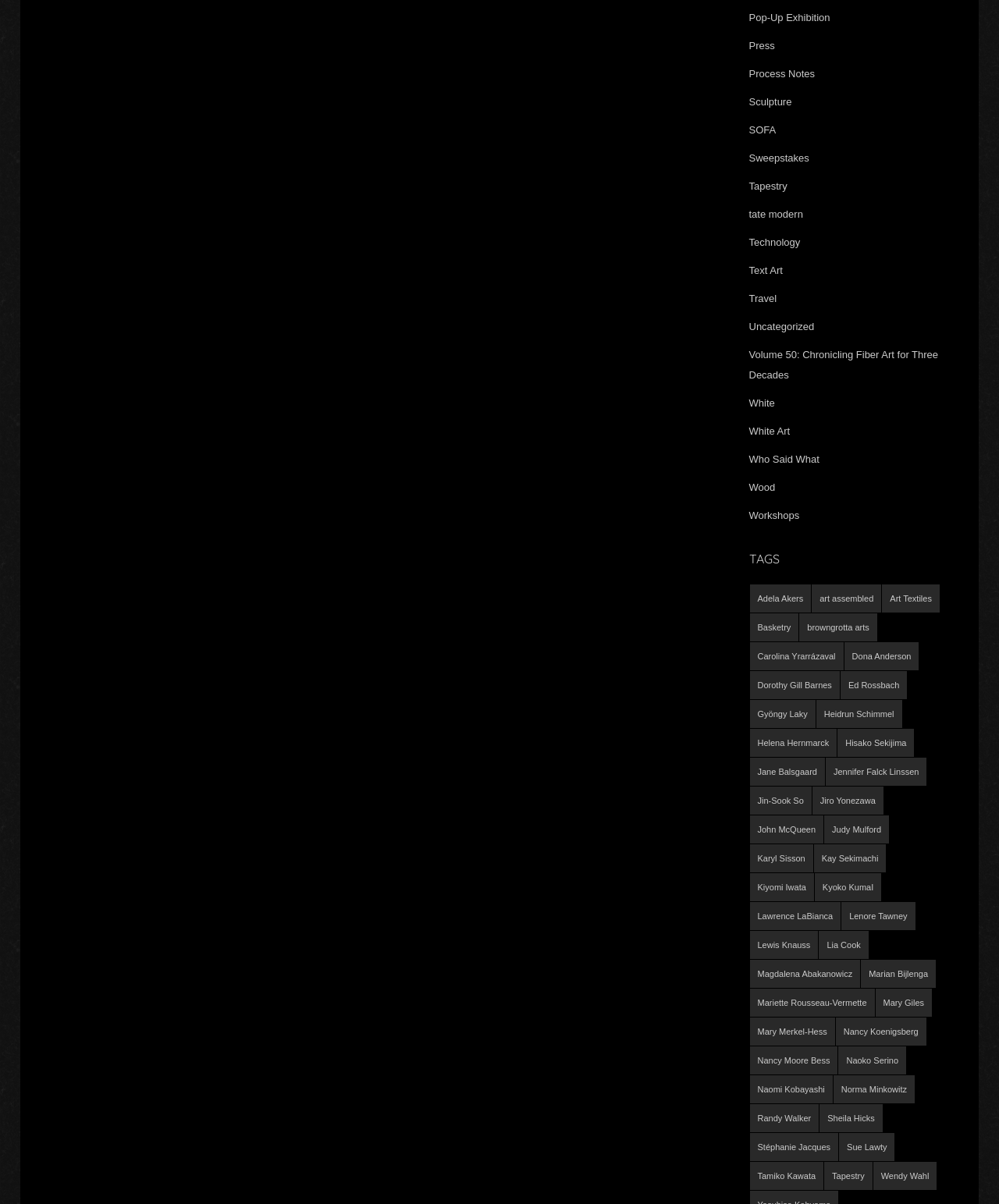What is the theme of the link 'SOFA'?
Please elaborate on the answer to the question with detailed information.

Based on the context of the webpage, which is focused on fiber art, and the proximity of the link 'SOFA' to other links related to sculpture, it is likely that the theme of the link 'SOFA' is sculpture.